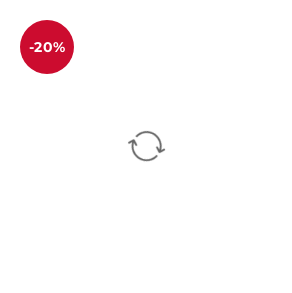Give a one-word or short-phrase answer to the following question: 
What is the background color of the discount emblem?

Red